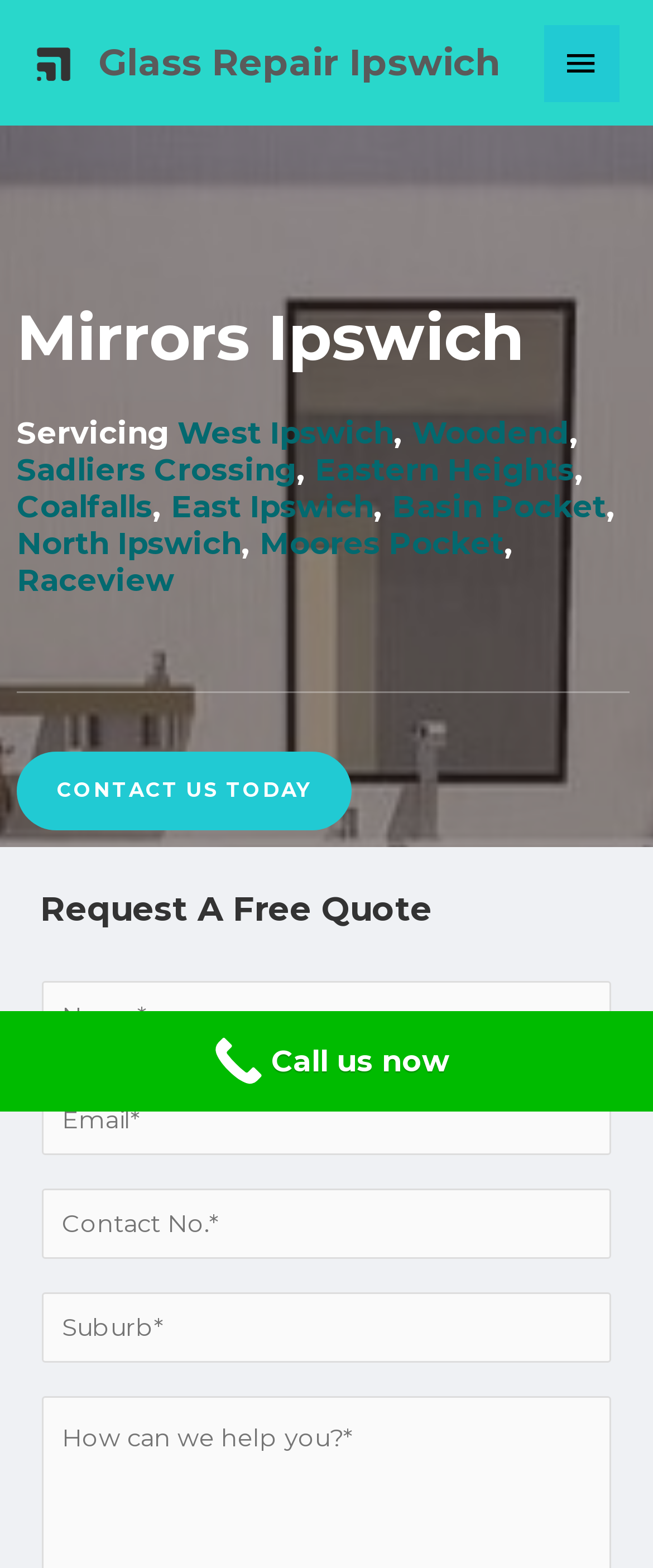Identify the bounding box coordinates of the region that should be clicked to execute the following instruction: "Click the Glass Repair Ipswich link".

[0.15, 0.026, 0.768, 0.054]